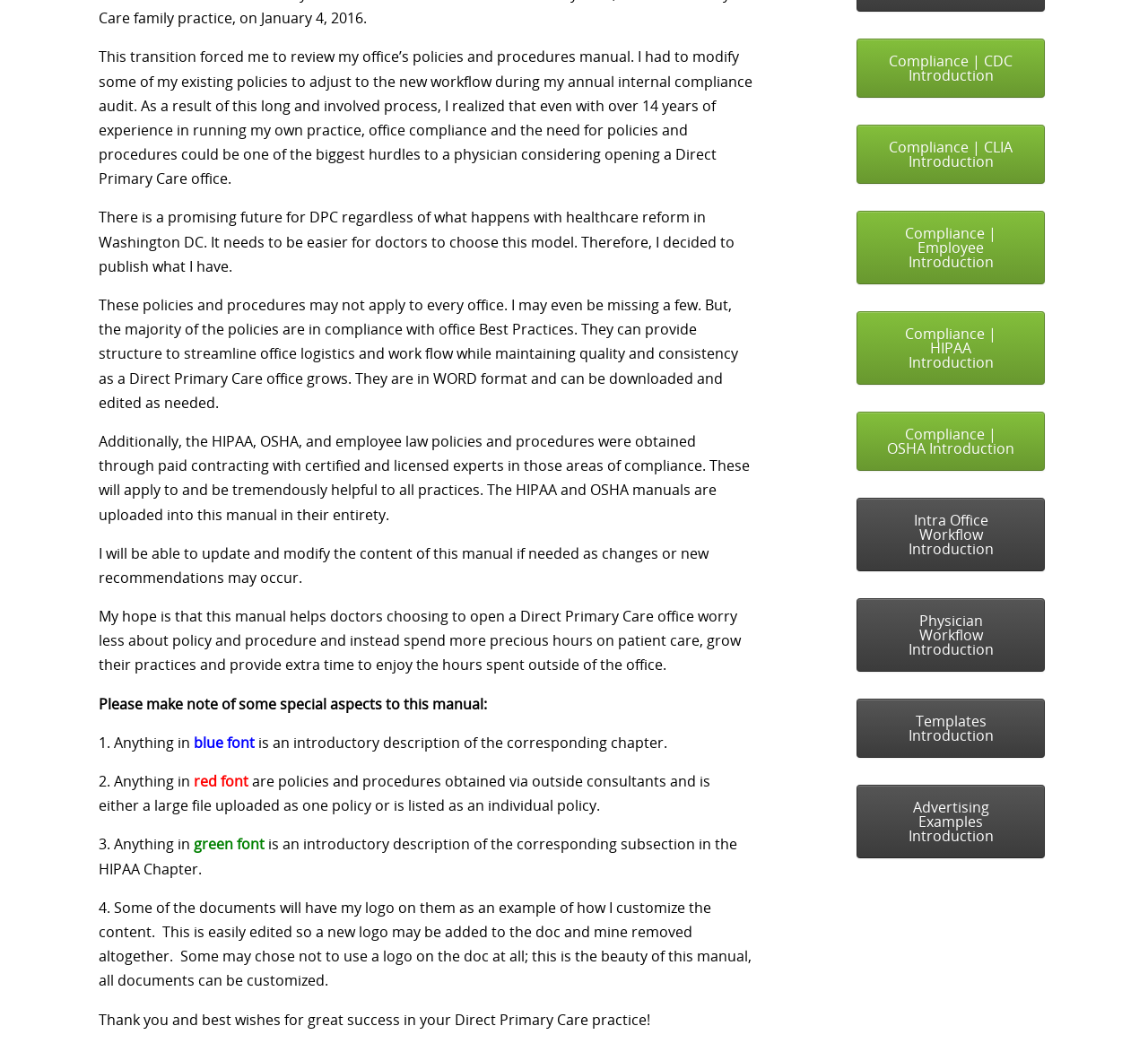Please determine the bounding box coordinates for the UI element described here. Use the format (top-left x, top-left y, bottom-right x, bottom-right y) with values bounded between 0 and 1: Advertising Examples Introduction

[0.746, 0.746, 0.91, 0.816]